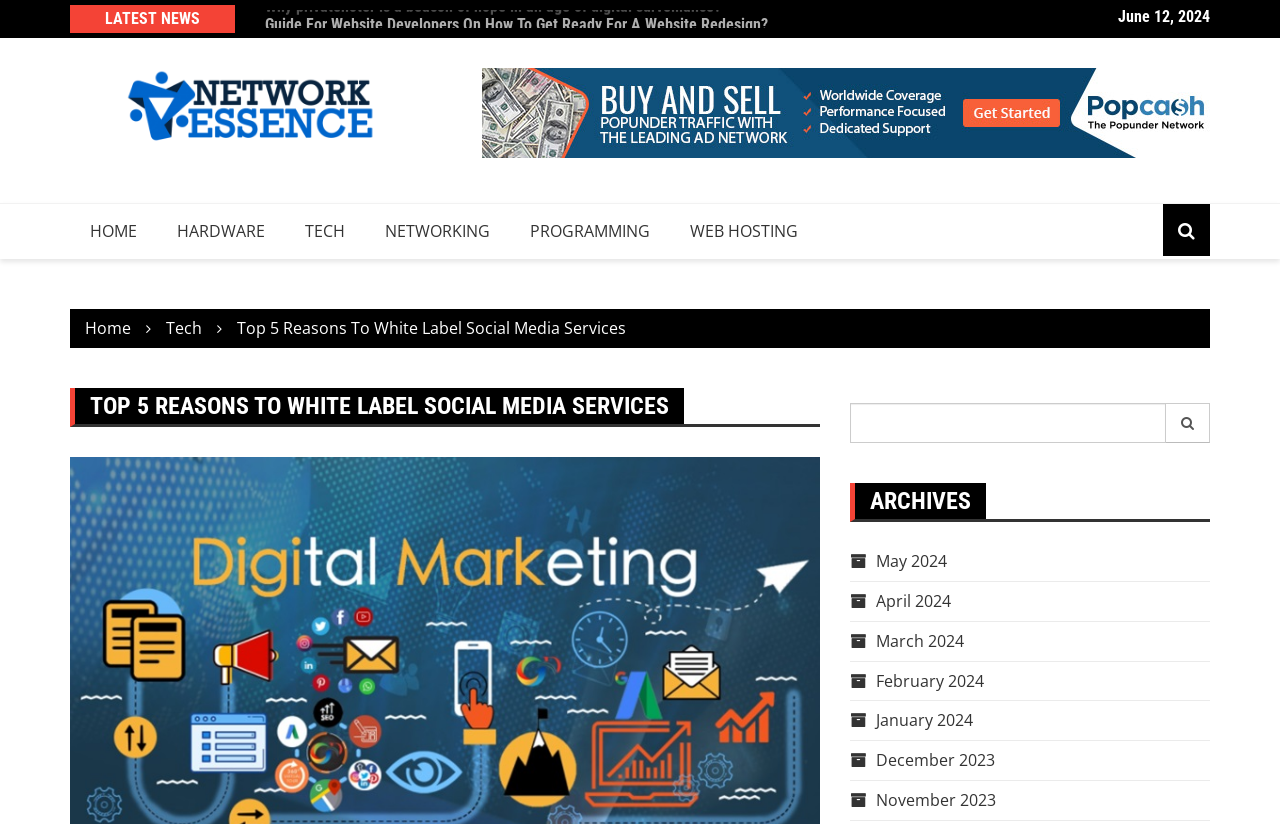Find the bounding box coordinates of the clickable area that will achieve the following instruction: "View archives".

[0.668, 0.586, 0.77, 0.63]